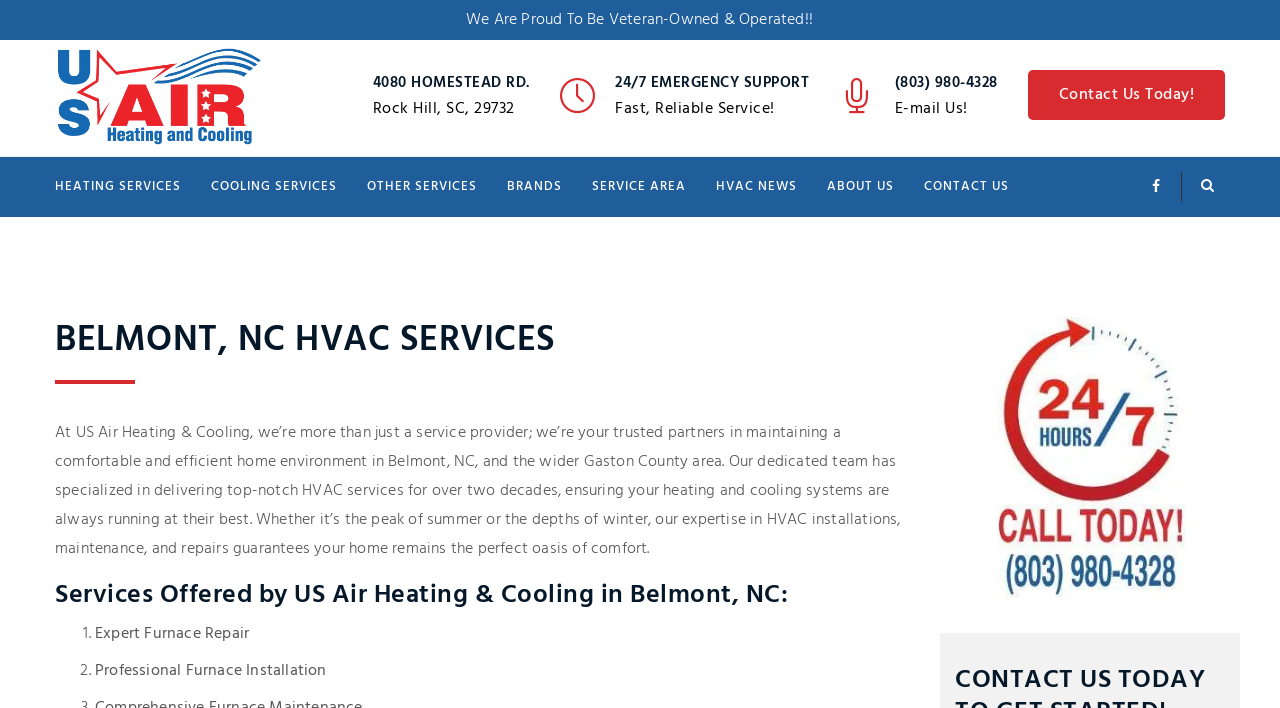Pinpoint the bounding box coordinates of the element you need to click to execute the following instruction: "Email US Air Heating & Cooling". The bounding box should be represented by four float numbers between 0 and 1, in the format [left, top, right, bottom].

[0.699, 0.136, 0.756, 0.172]